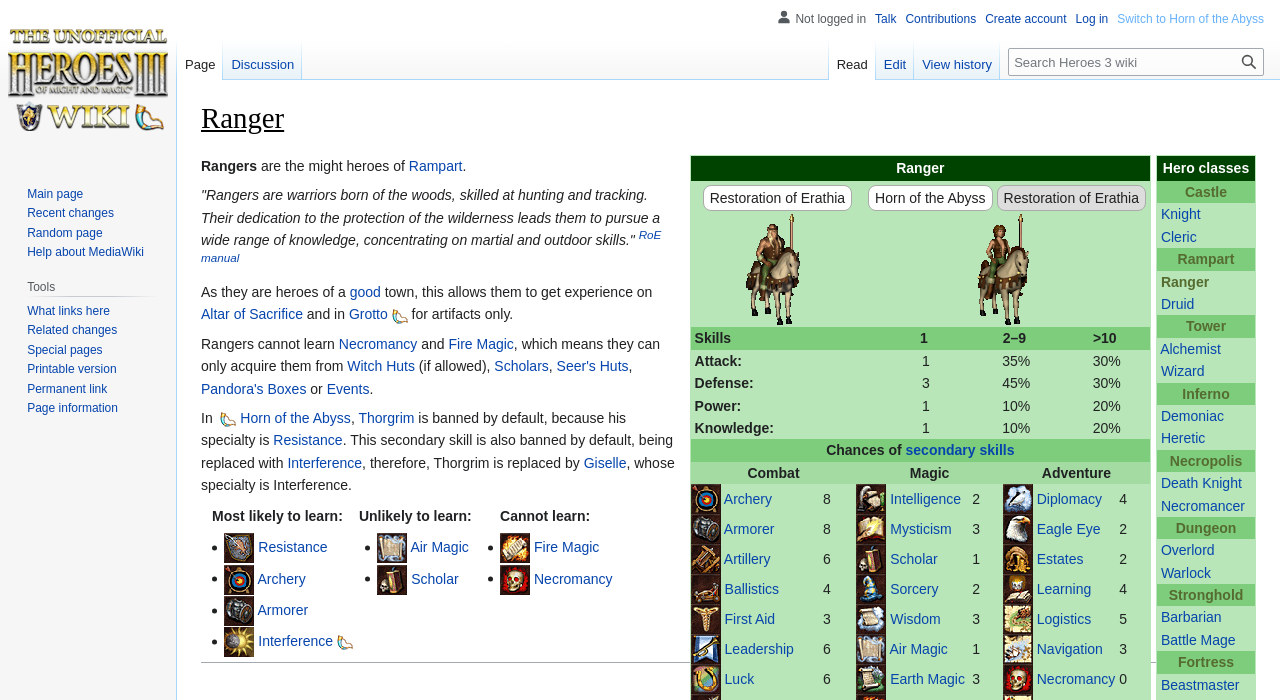Determine the bounding box coordinates of the clickable region to execute the instruction: "Click on the 'Knight' link". The coordinates should be four float numbers between 0 and 1, denoted as [left, top, right, bottom].

[0.907, 0.295, 0.938, 0.318]